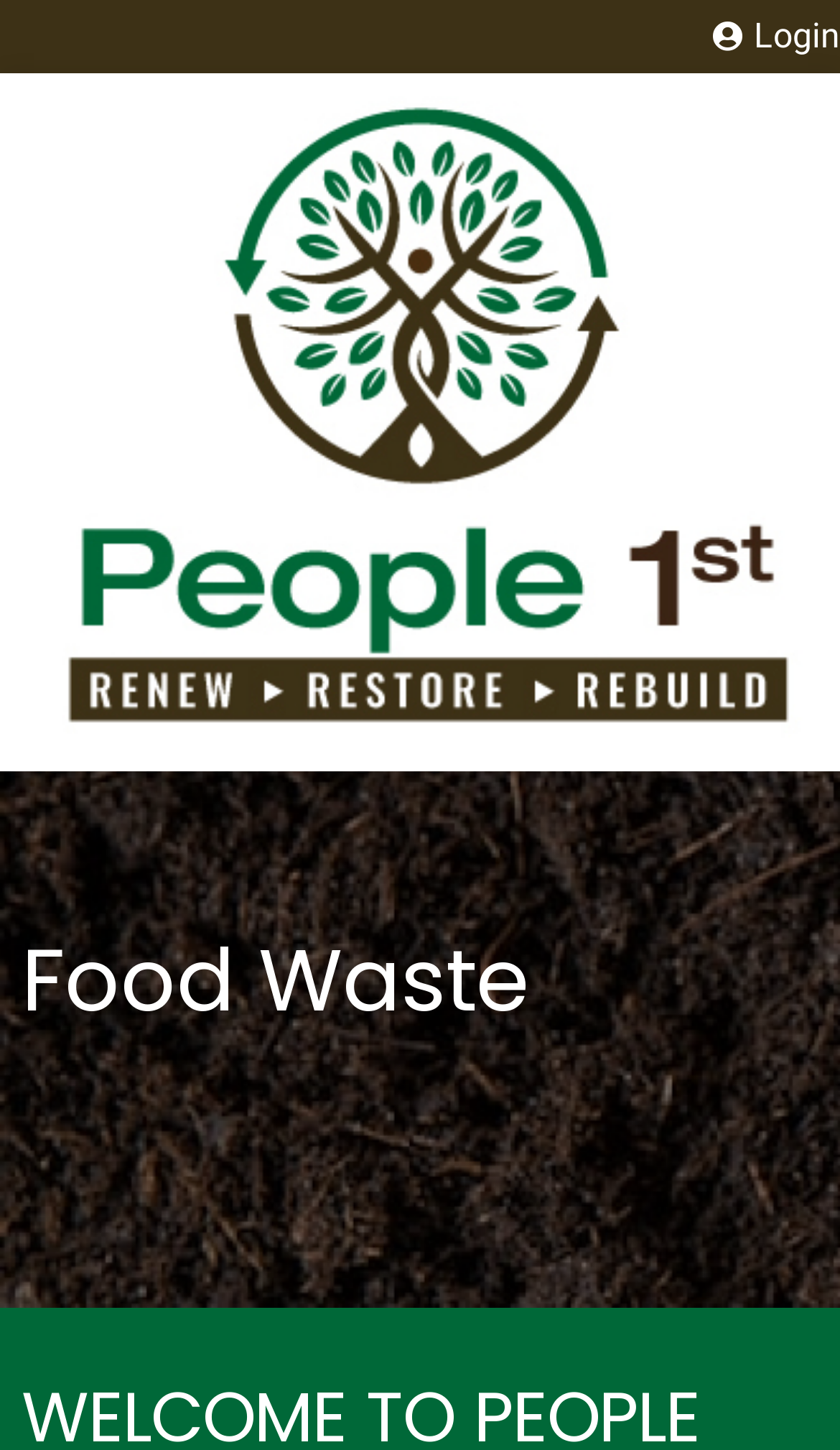Given the element description "$0.00 0 Cart", identify the bounding box of the corresponding UI element.

[0.0, 0.062, 0.214, 0.091]